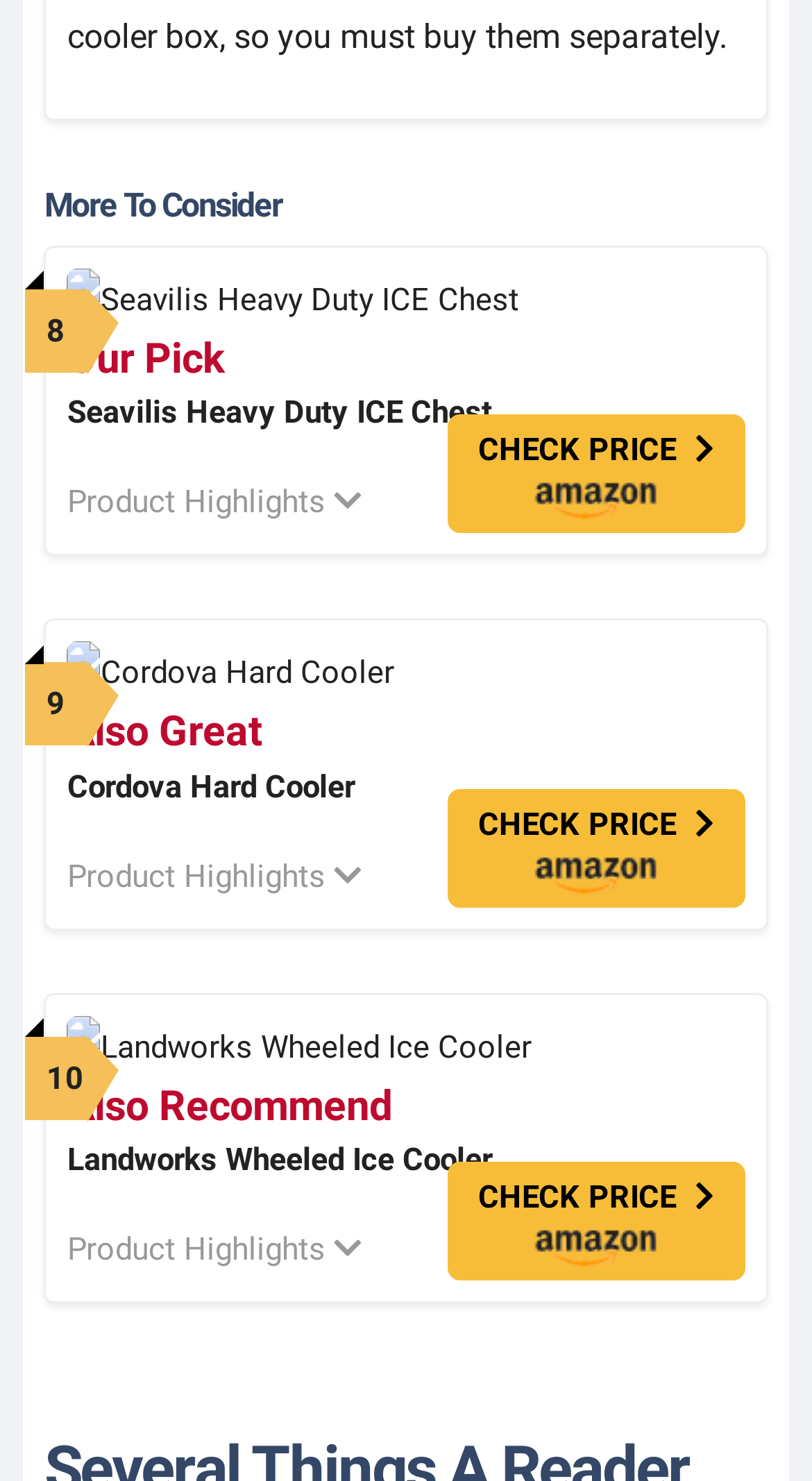Using the elements shown in the image, answer the question comprehensively: What is the name of the first recommended product?

The first recommended product has a heading element with the text 'Our Pick Seavilis Heavy Duty ICE Chest', which indicates the name of the product.